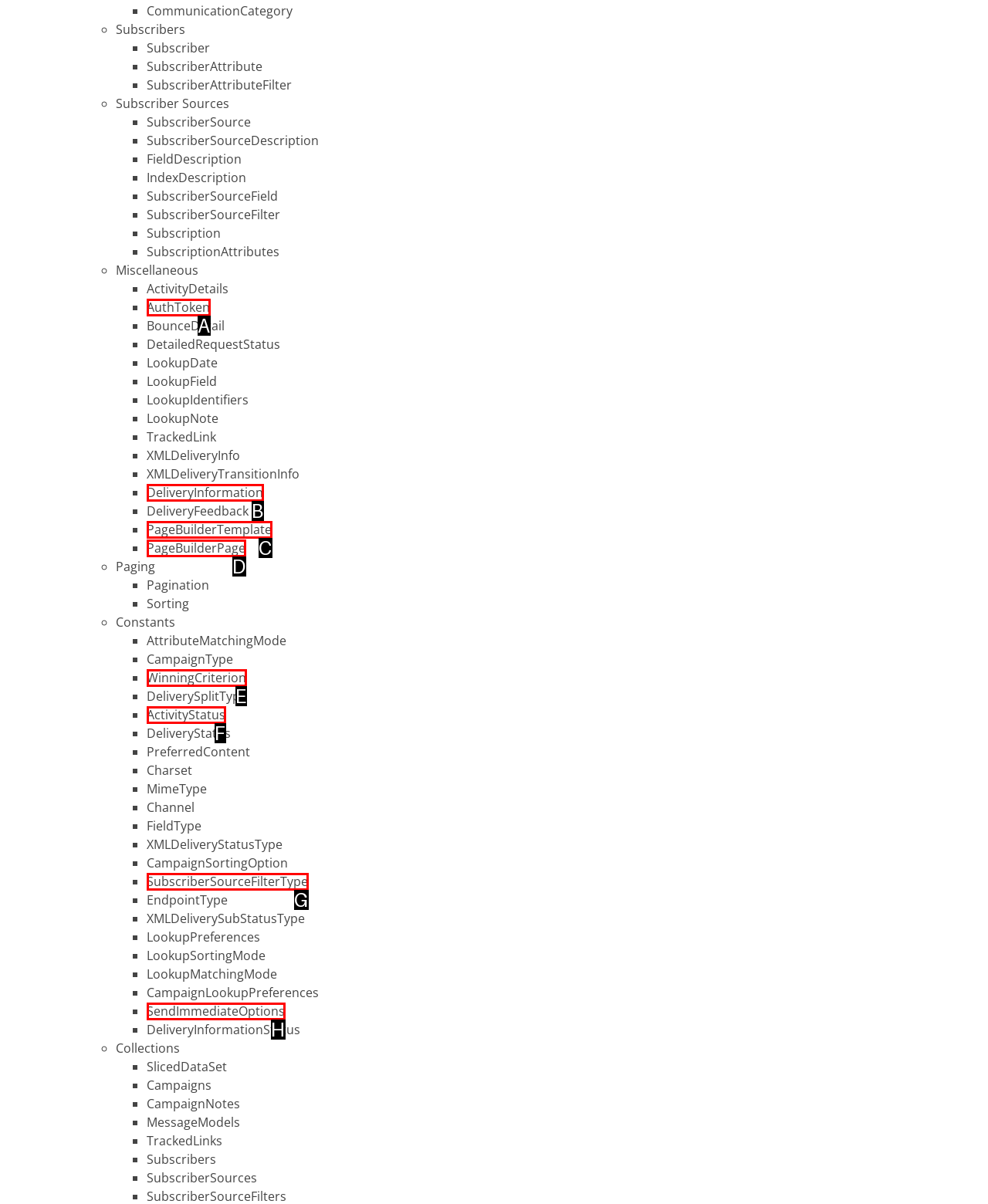Identify the UI element that corresponds to this description: DeliveryInformation
Respond with the letter of the correct option.

B